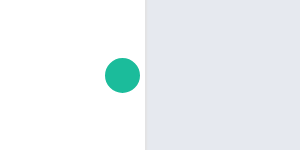Write a descriptive caption for the image, covering all notable aspects.

The image features a vibrant, teal-colored circle positioned against a soft, light background. This design element likely represents an aspect of the Fidelity Investments mobile app, emphasizing a modern and clean aesthetic that aligns with contemporary digital interfaces. The overall simplicity of the image may suggest a focus on user-friendly navigation or feature highlights within the app, enhancing accessibility and visual appeal for users.